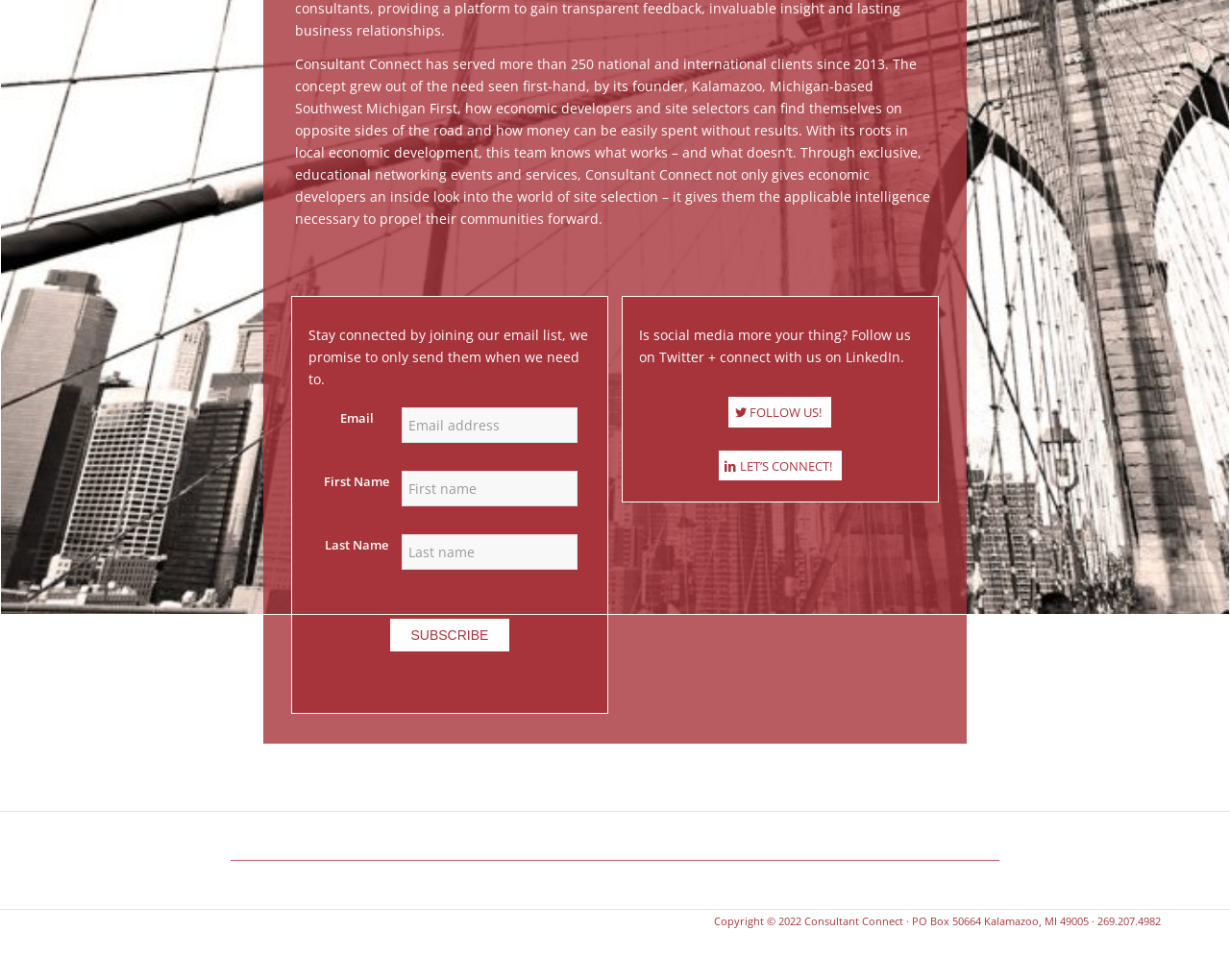Using the given element description, provide the bounding box coordinates (top-left x, top-left y, bottom-right x, bottom-right y) for the corresponding UI element in the screenshot: Follow Us!

[0.591, 0.403, 0.678, 0.438]